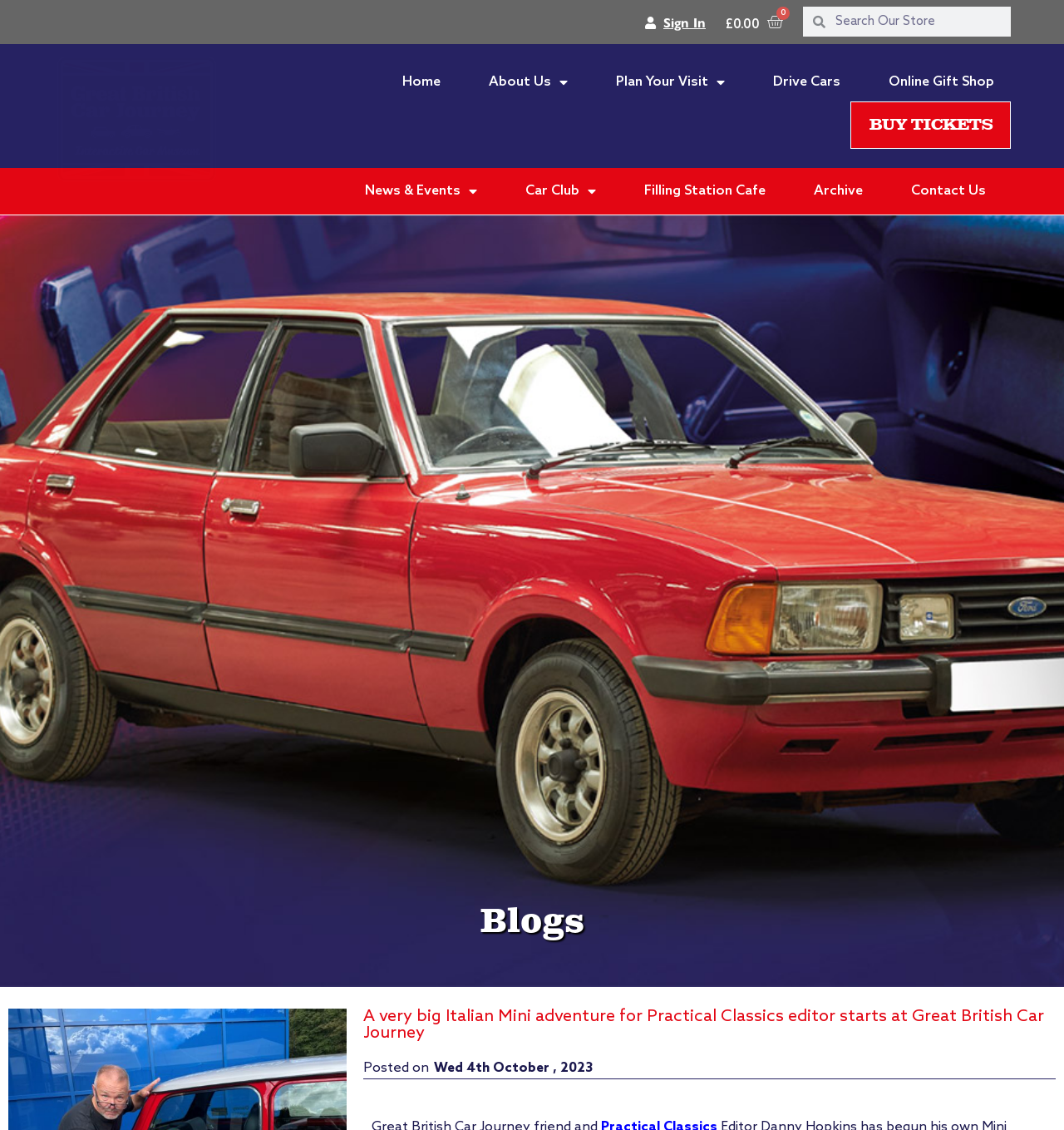Answer the question with a brief word or phrase:
How many links are there in the top navigation bar?

7